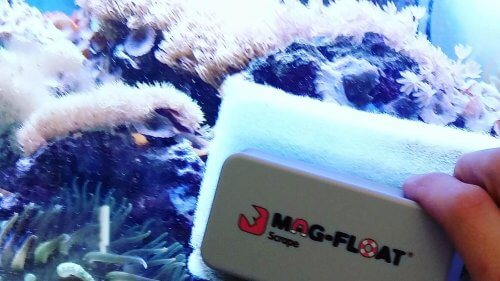Describe the image thoroughly.

The image features a person holding an aquarium cleaning tool, specifically the MAG-FLOAT Scope, designed for effortless aquarium maintenance. The tool is being used against the glass of an aquarium, showcasing its effectiveness in removing algae and debris. Vibrant marine life, including colorful corals and aquatic plants, is visible in the background, emphasizing the importance of keeping the aquarium environment clean and healthy. This dynamic scene highlights the essential role of aquarium magnets in simplifying the cleaning process while protecting delicate habitats.